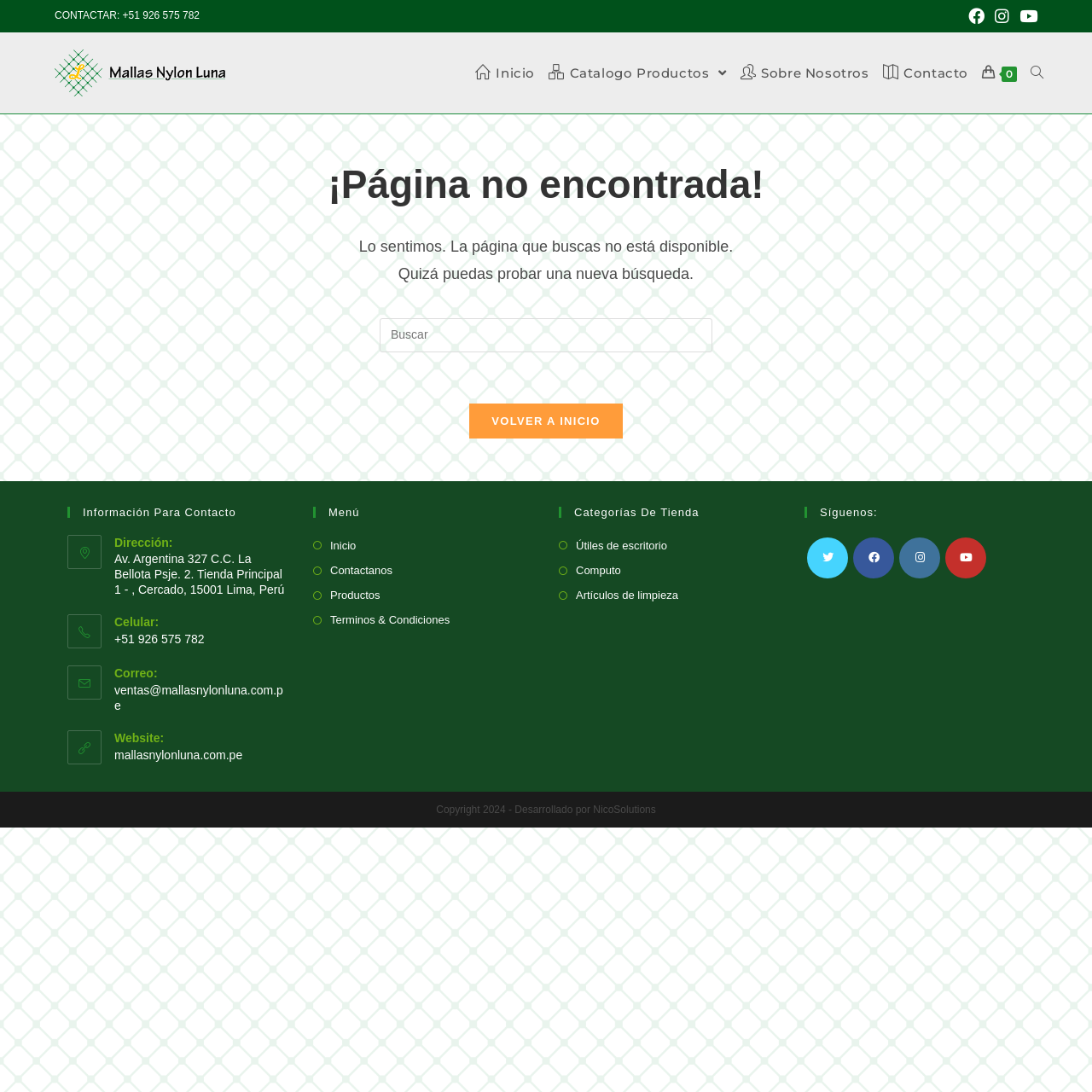Generate a thorough explanation of the webpage's elements.

This webpage is a "Page Not Found" error page for Mallas Nylon Luna. At the top, there is a contact information section with a phone number and social media links to Facebook, Instagram, and YouTube. Below this, there is a navigation menu with links to the homepage, catalog, about us, contact, and search.

The main content area displays a heading "¡Página no encontrada!" (Page Not Found) and a message apologizing for the inconvenience. There is also a search box with a label "Buscar:" (Search) and a button to search the website. A link to return to the homepage is provided below.

Further down, there is a section with contact information, including an address, phone number, and email address. There are also links to the website's social media profiles and a website link.

On the right side, there is a menu with links to various categories, including inicio (home), contactanos (contact us), productos (products), términos & condiciones (terms and conditions), and categorías de tienda (store categories). The store categories include útiles de escritorio (office supplies), computo (computing), and artículos de limpieza (cleaning products).

At the bottom, there is a section with links to social media profiles, including Twitter, Facebook, Instagram, and YouTube. A copyright notice is displayed at the very bottom of the page.